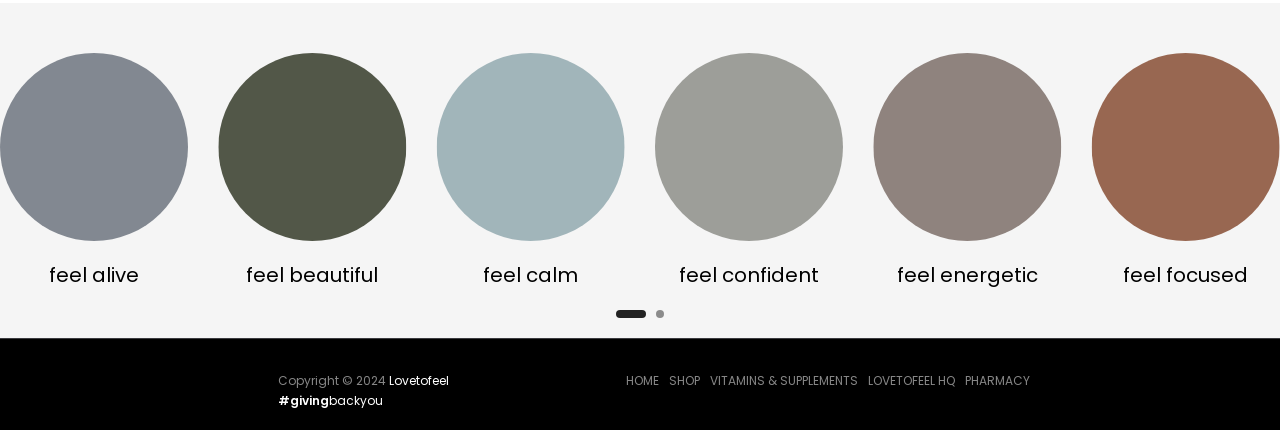Provide the bounding box coordinates, formatted as (top-left x, top-left y, bottom-right x, bottom-right y), with all values being floating point numbers between 0 and 1. Identify the bounding box of the UI element that matches the description: VITAMINS & SUPPLEMENTS

[0.555, 0.864, 0.671, 0.904]